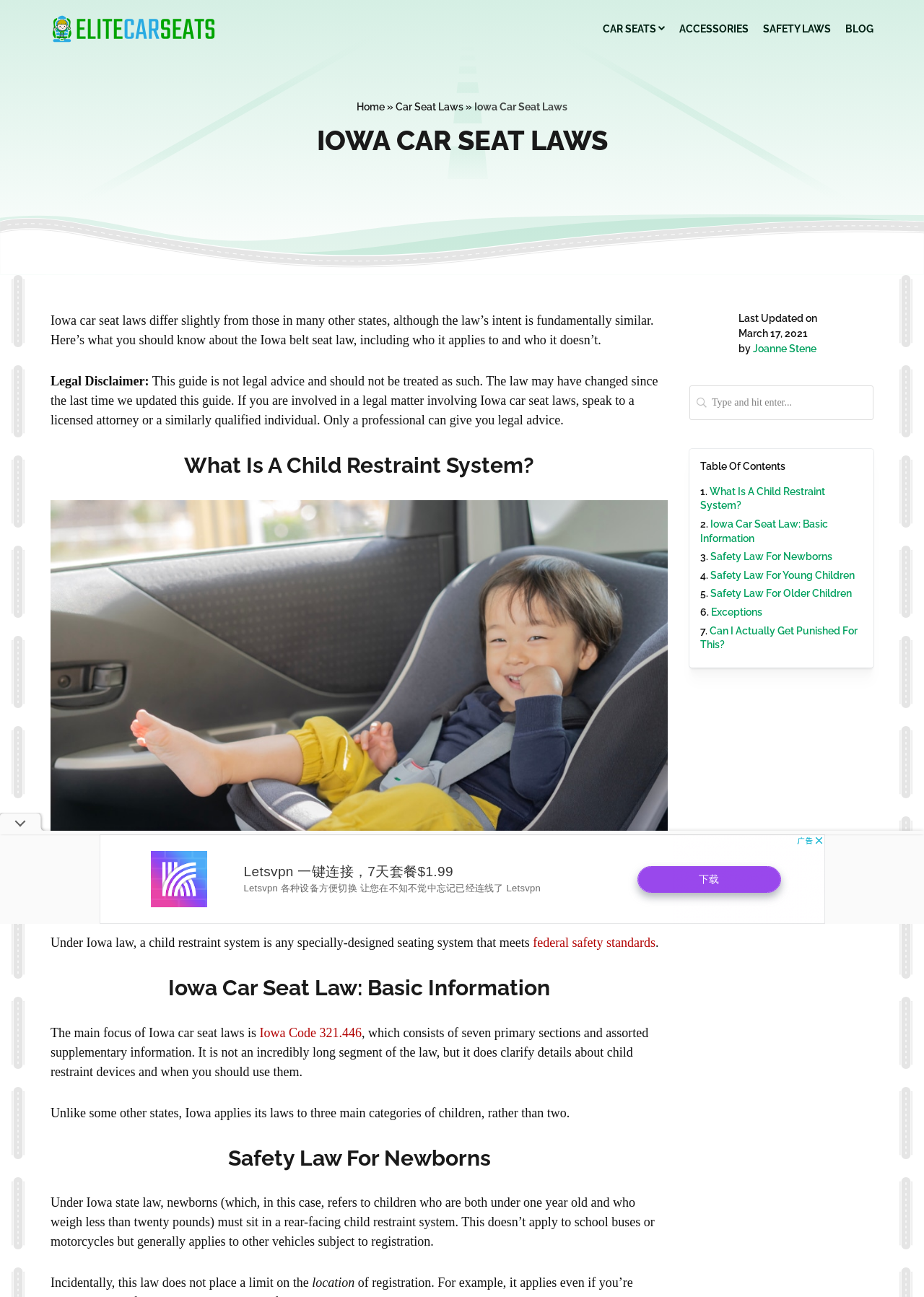Please provide a brief answer to the following inquiry using a single word or phrase:
Who last updated the Iowa car seat laws information?

Joanne Stene